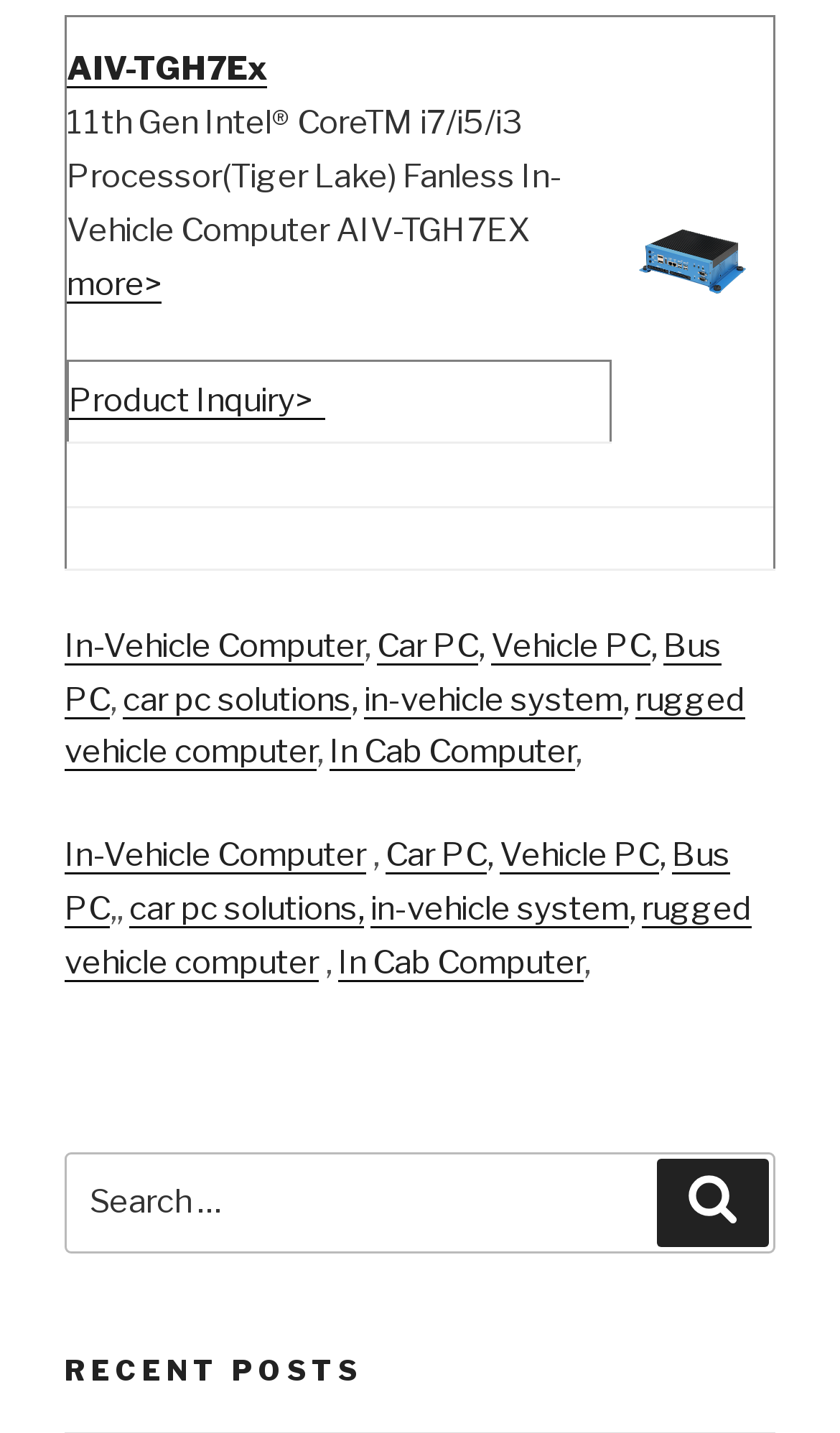Determine the bounding box coordinates of the clickable element to achieve the following action: 'Browse In-Vehicle Computer products'. Provide the coordinates as four float values between 0 and 1, formatted as [left, top, right, bottom].

[0.077, 0.437, 0.433, 0.464]